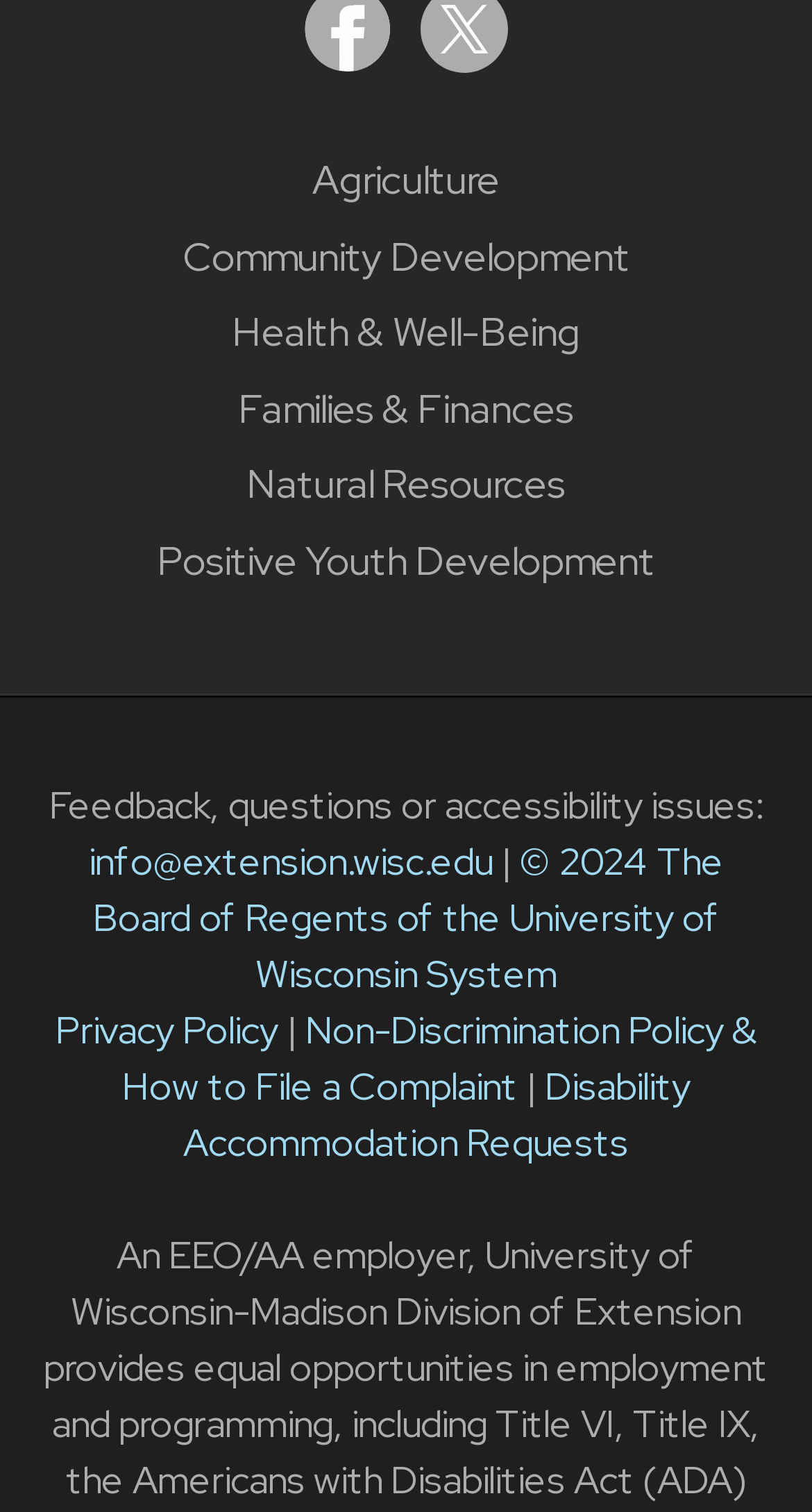Using the element description: "Positive Youth Development", determine the bounding box coordinates. The coordinates should be in the format [left, top, right, bottom], with values between 0 and 1.

[0.194, 0.354, 0.806, 0.388]